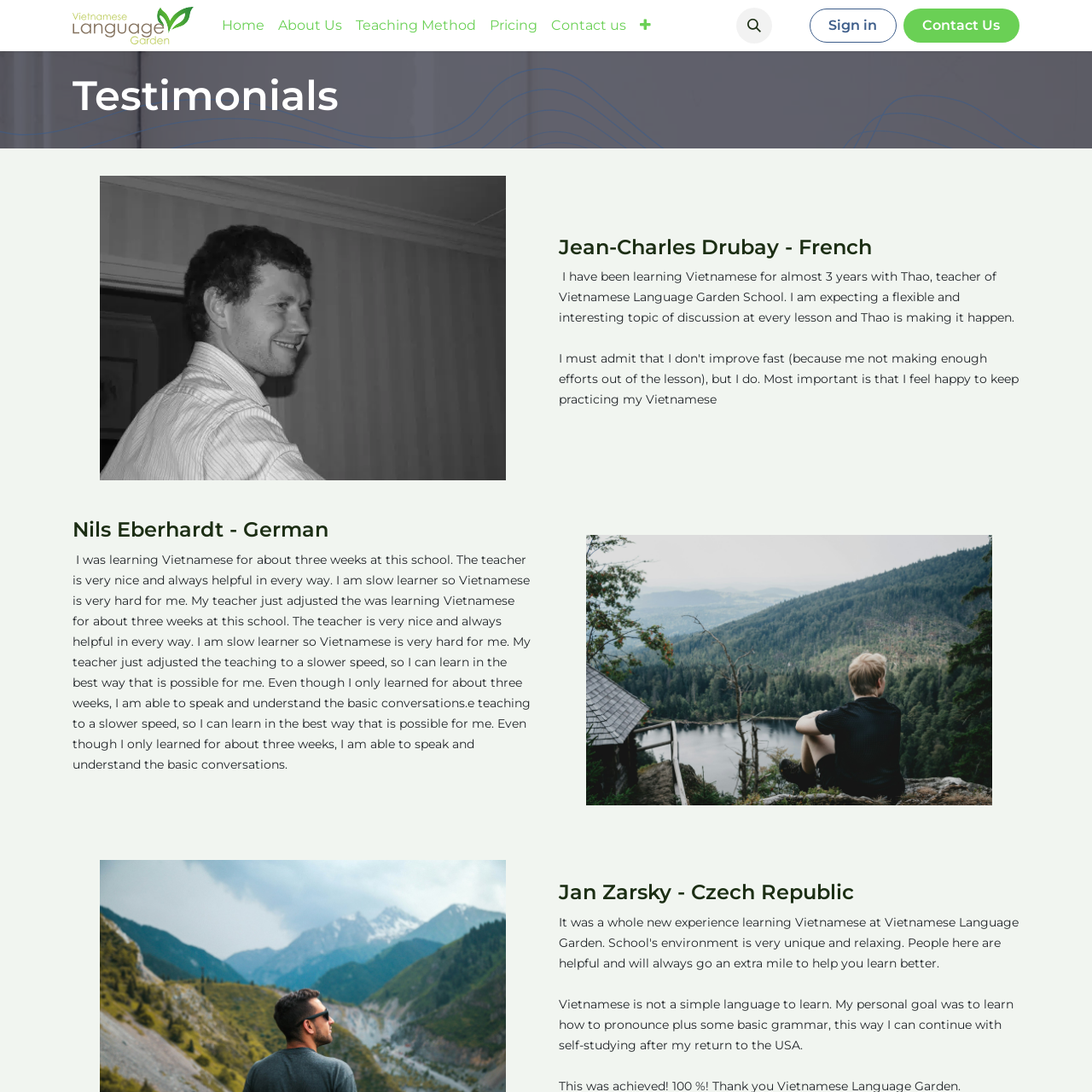What is the topic of discussion in Jean-Charles Drubay's testimonial?
Provide a detailed and well-explained answer to the question.

I read the testimonial of Jean-Charles Drubay and found that he is expecting a flexible and interesting topic of discussion at every lesson with his teacher Thao.